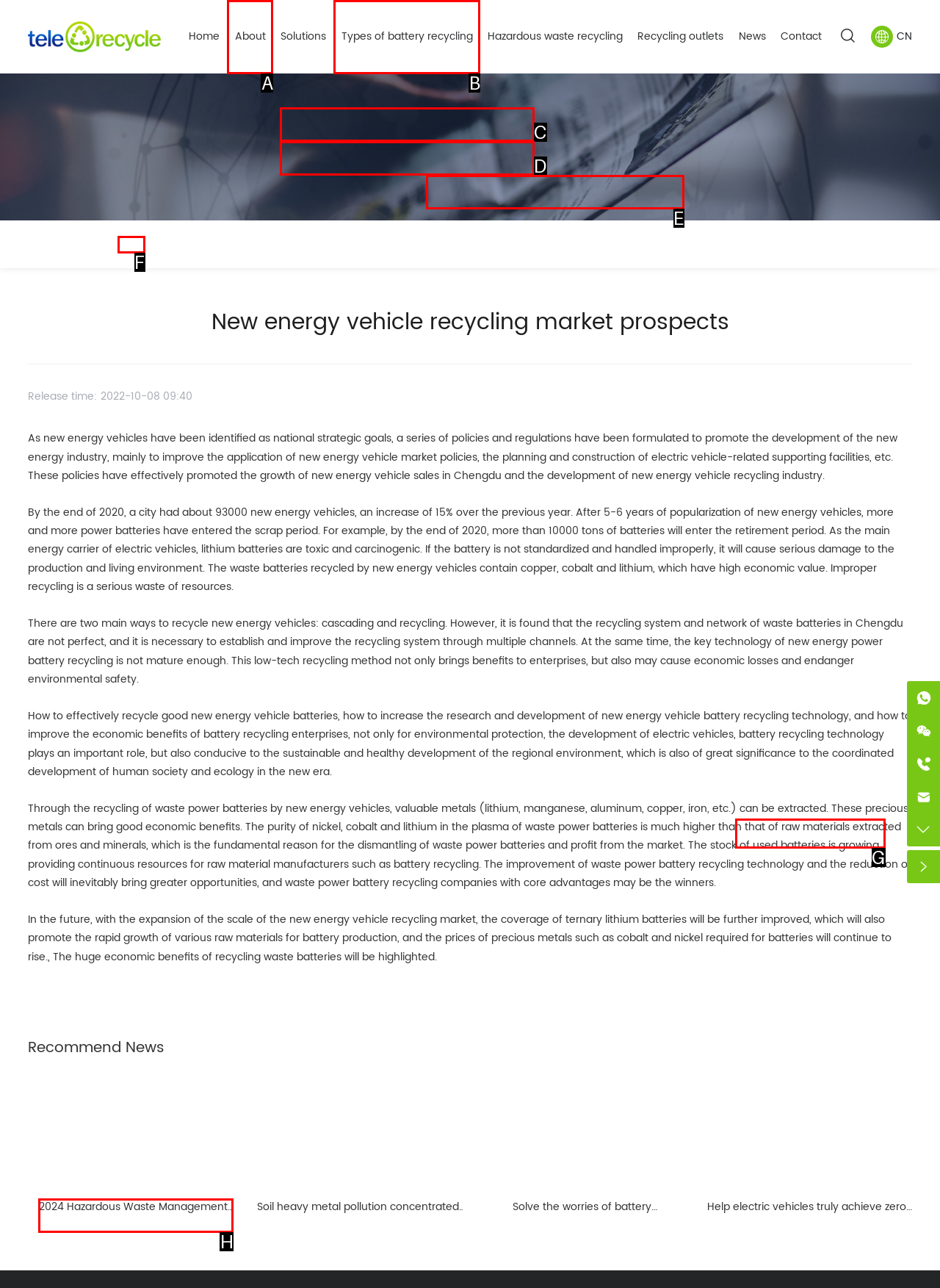Examine the description: Carbon alkaline battery and indicate the best matching option by providing its letter directly from the choices.

D